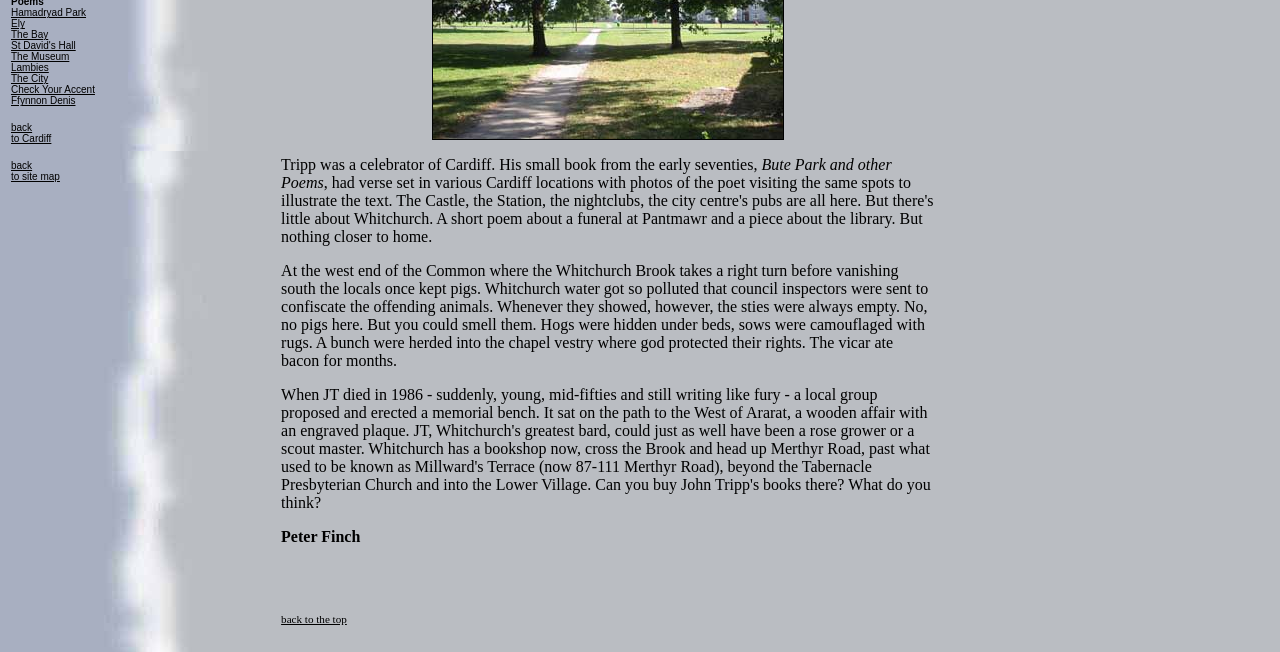Identify the bounding box coordinates for the UI element described by the following text: "The Magic of Winter Running". Provide the coordinates as four float numbers between 0 and 1, in the format [left, top, right, bottom].

None